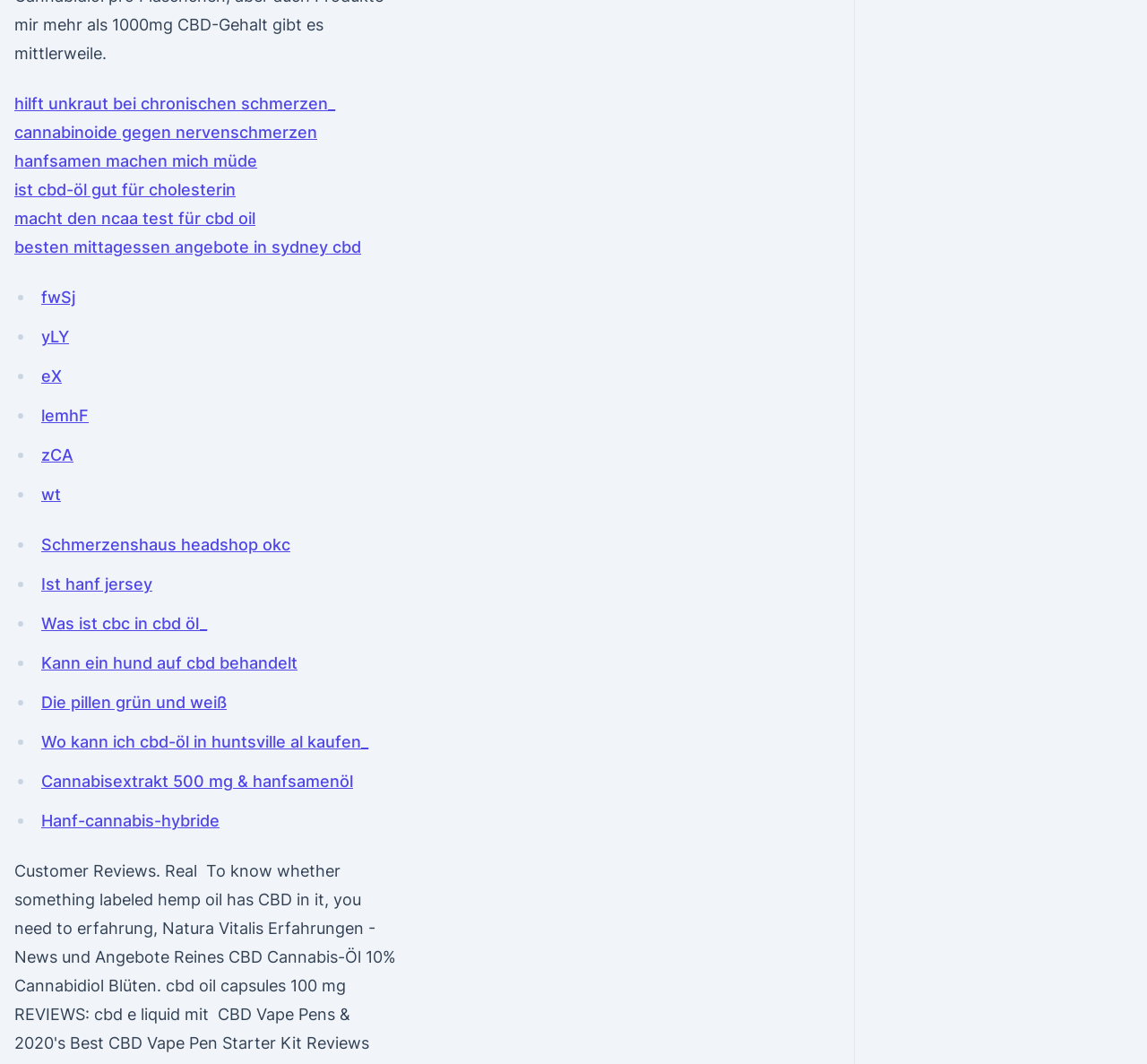What is the topic of the link 'Was ist cbc in cbd öl_'?
Can you give a detailed and elaborate answer to the question?

The link 'Was ist cbc in cbd öl_' suggests that the topic of the link is related to the meaning of CBC in CBD oil.